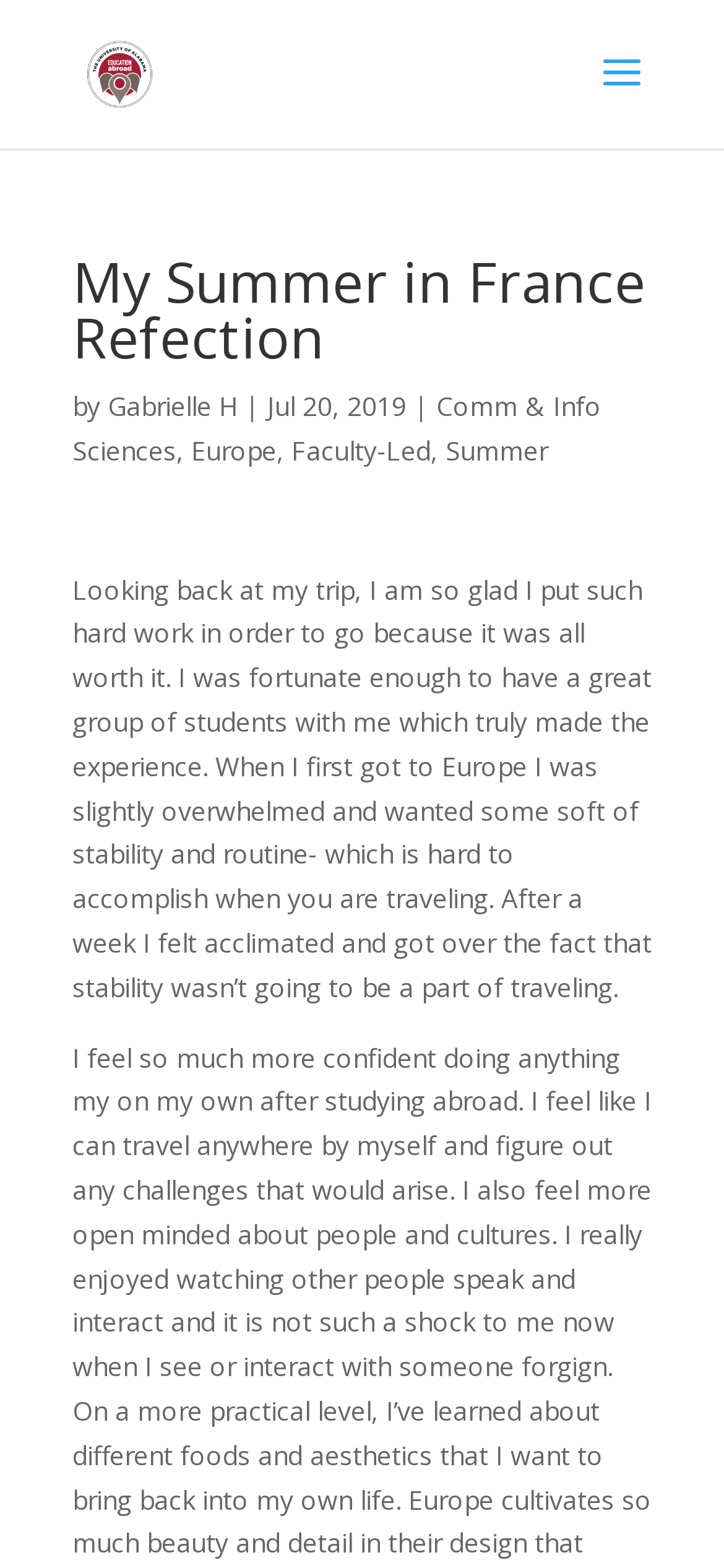What is the tone of the reflection?
Please provide a single word or phrase as your answer based on the image.

Positive